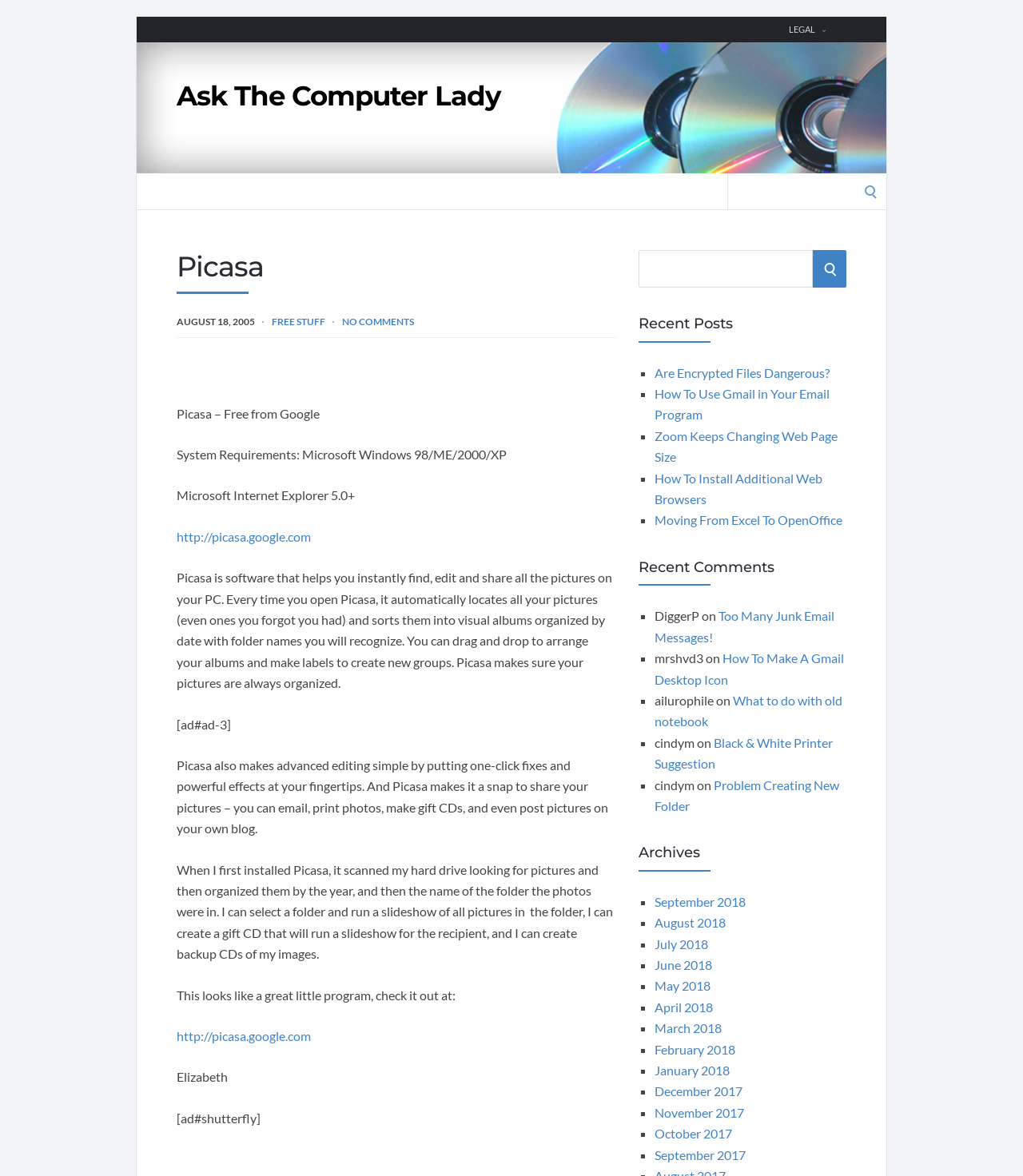Please provide a comprehensive response to the question based on the details in the image: How many recent posts are listed on the webpage?

The webpage lists recent posts under the heading 'Recent Posts', and there are 5 posts listed, each with a link and a brief description.